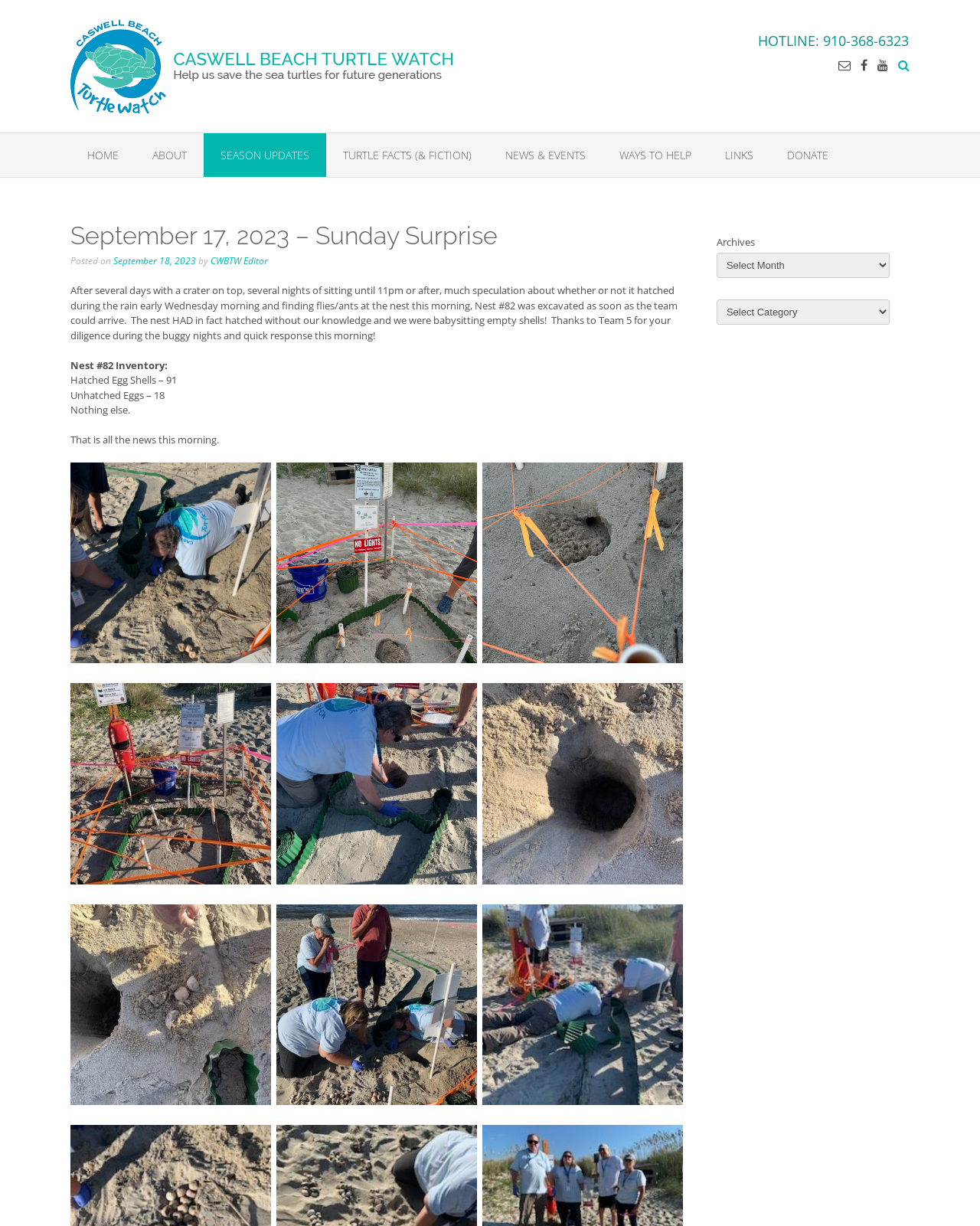Construct a comprehensive description capturing every detail on the webpage.

This webpage is about the Caswell Beach Turtle Watch, specifically a Sunday Surprise update on September 17, 2023. At the top, there is a link to the Caswell Beach Turtle Watch with an accompanying image. Below this, there is a hotline number displayed prominently. 

To the right of the hotline number, there are four social media links, followed by a search bar with a magnifying glass icon. Above the search bar, there is a navigation menu with links to various sections of the website, including Home, About, Season Updates, Turtle Facts, News & Events, Ways to Help, Links, and Donate.

The main content of the webpage is a blog post about Nest #82, which was excavated after several days of monitoring. The post describes the excavation process and the findings, including 91 hatched eggshells and 18 unhatched eggs. The text is accompanied by several images, likely of the nest and its contents, arranged in a grid layout.

On the right-hand side of the webpage, there is a complementary section with links to Archives and Categories, both of which are dropdown menus.